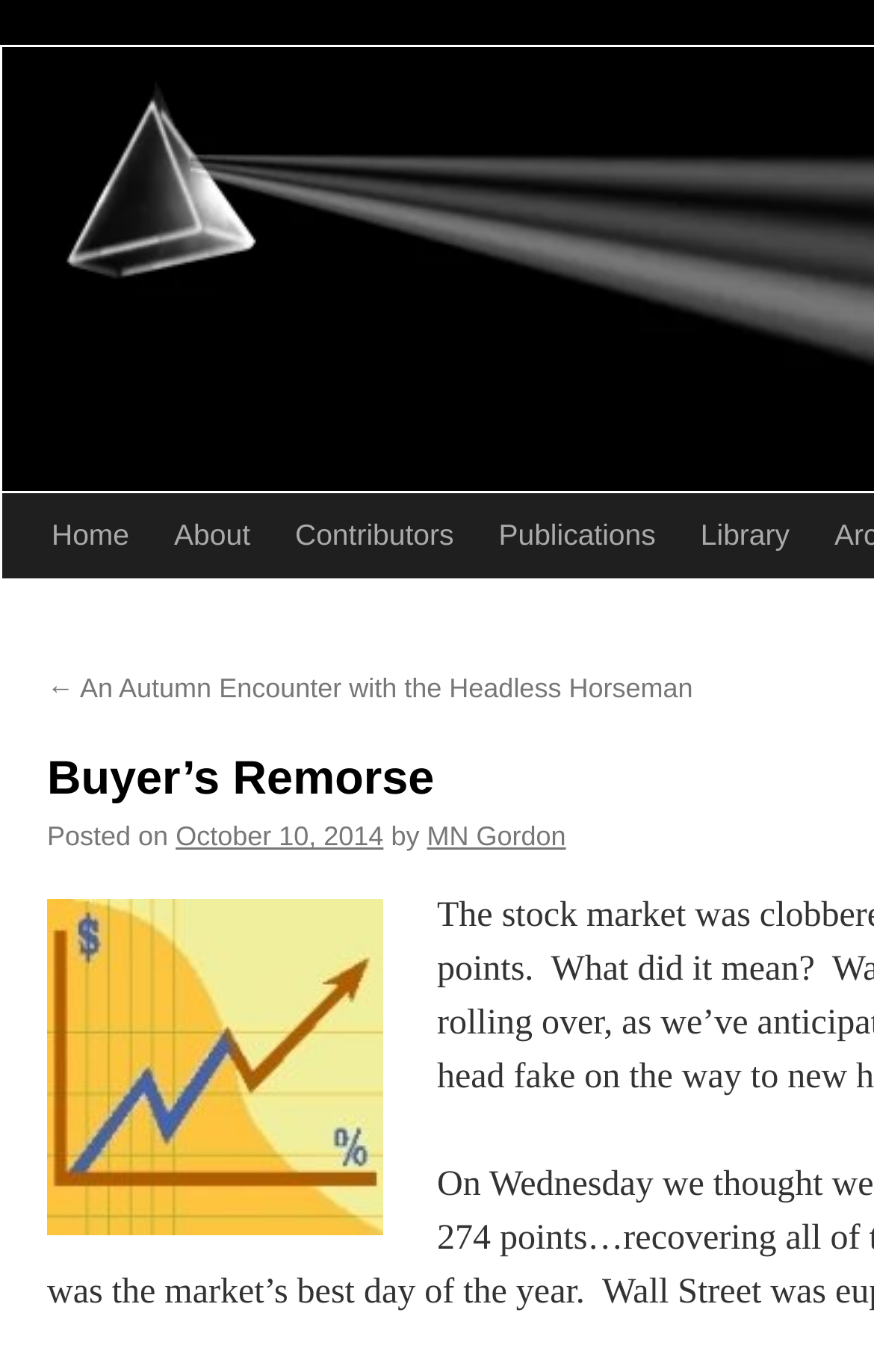With reference to the image, please provide a detailed answer to the following question: How many images are there in the article section?

I looked for images in the article section and found one image with no alt text.